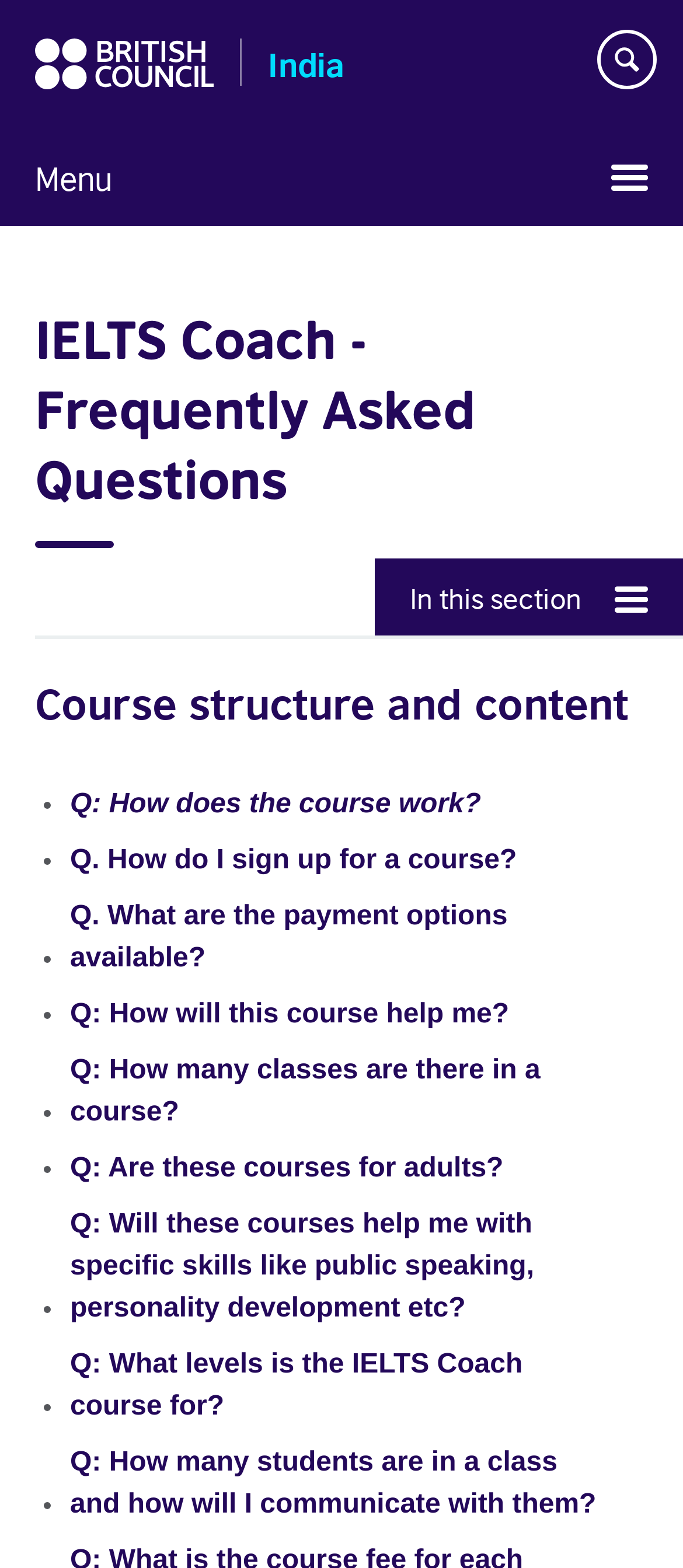Please identify the bounding box coordinates of where to click in order to follow the instruction: "View 'Joining classes and accessing materials'".

[0.051, 0.258, 0.949, 0.326]